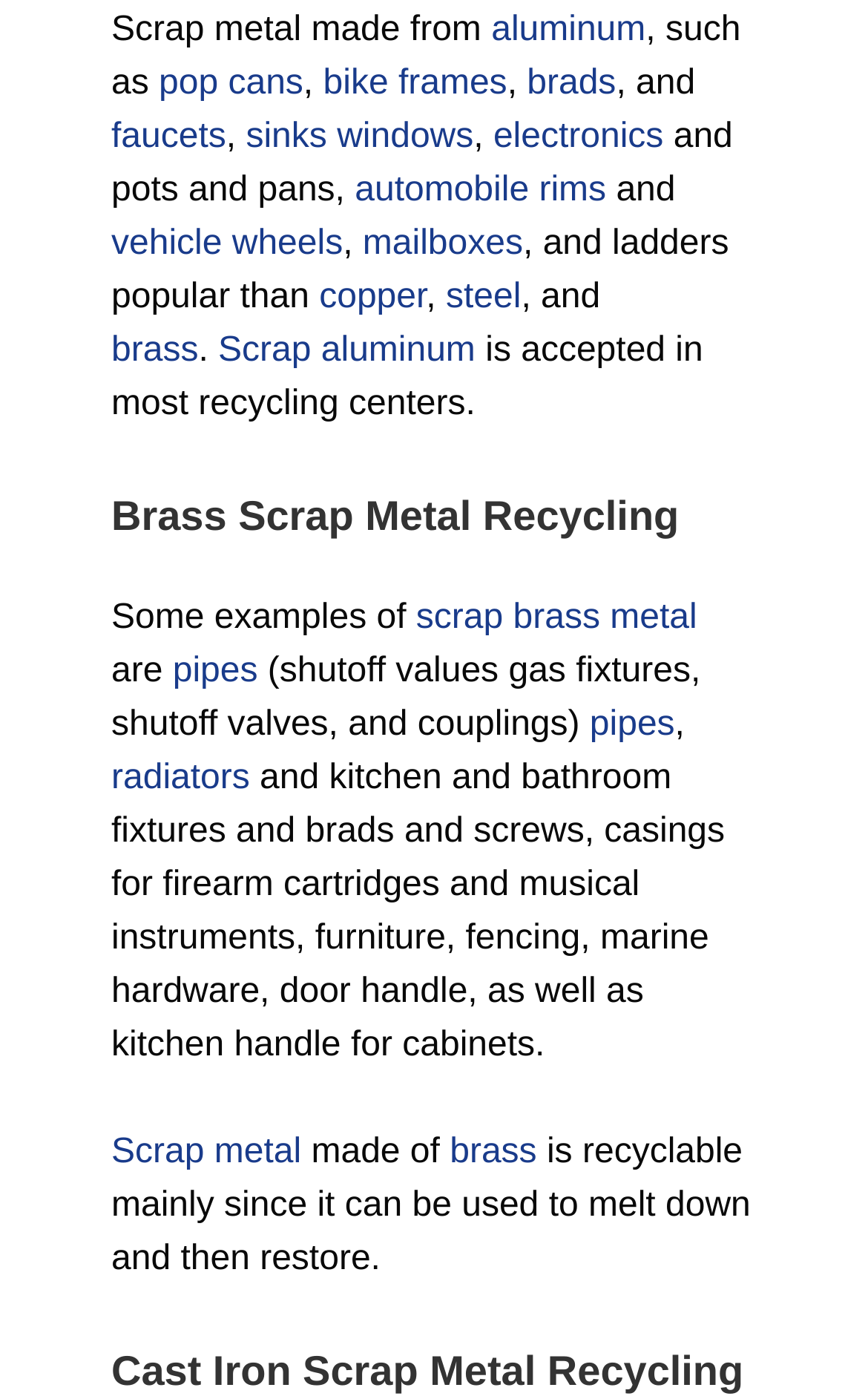Please answer the following question using a single word or phrase: 
What are some common items made of brass?

door handles, kitchen handles, etc.